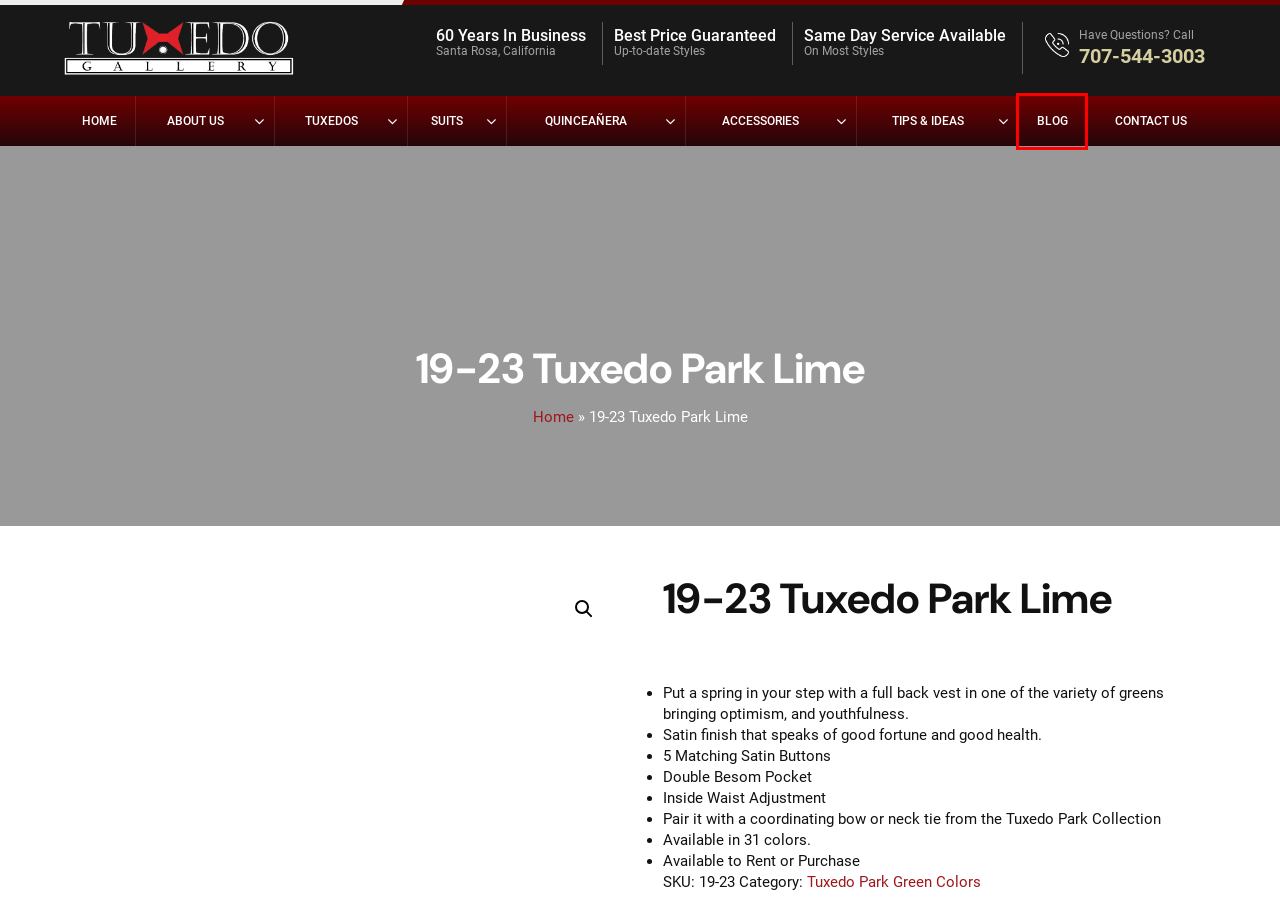Evaluate the webpage screenshot and identify the element within the red bounding box. Select the webpage description that best fits the new webpage after clicking the highlighted element. Here are the candidates:
A. Blog - The Tuxedo Gallery
B. Accessories - The Tuxedo Gallery
C. Tuxedo Suit for Wedding | Men Suits - The Tuxedo Gallery
D. Lifestyle Suits - The Tuxedo Gallery
E. Tuxedos - The Tuxedo Gallery
F. Quinceañera - The Tuxedo Gallery
G. About Us - The Tuxedo Gallery
H. Contact Us - The Tuxedo Gallery

A